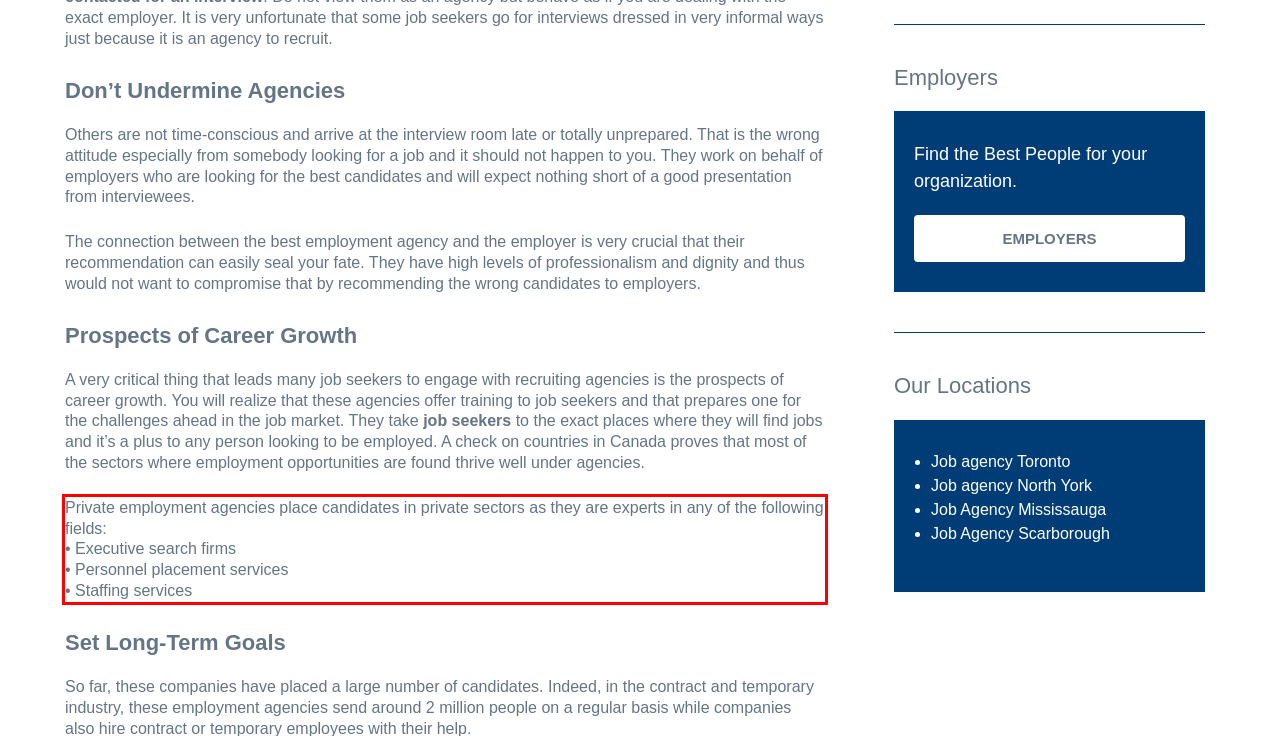Please look at the webpage screenshot and extract the text enclosed by the red bounding box.

Private employment agencies place candidates in private sectors as they are experts in any of the following fields: • Executive search firms • Personnel placement services • Staffing services